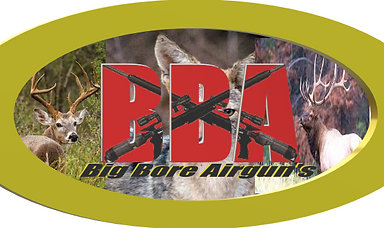Look at the image and give a detailed response to the following question: What is being symbolized by the images of wildlife in the logo?

The caption explains that the images of deer and other game animals in the logo symbolize the 'hunting aspect of the brand', implying that the brand is associated with hunting and outdoor activities.